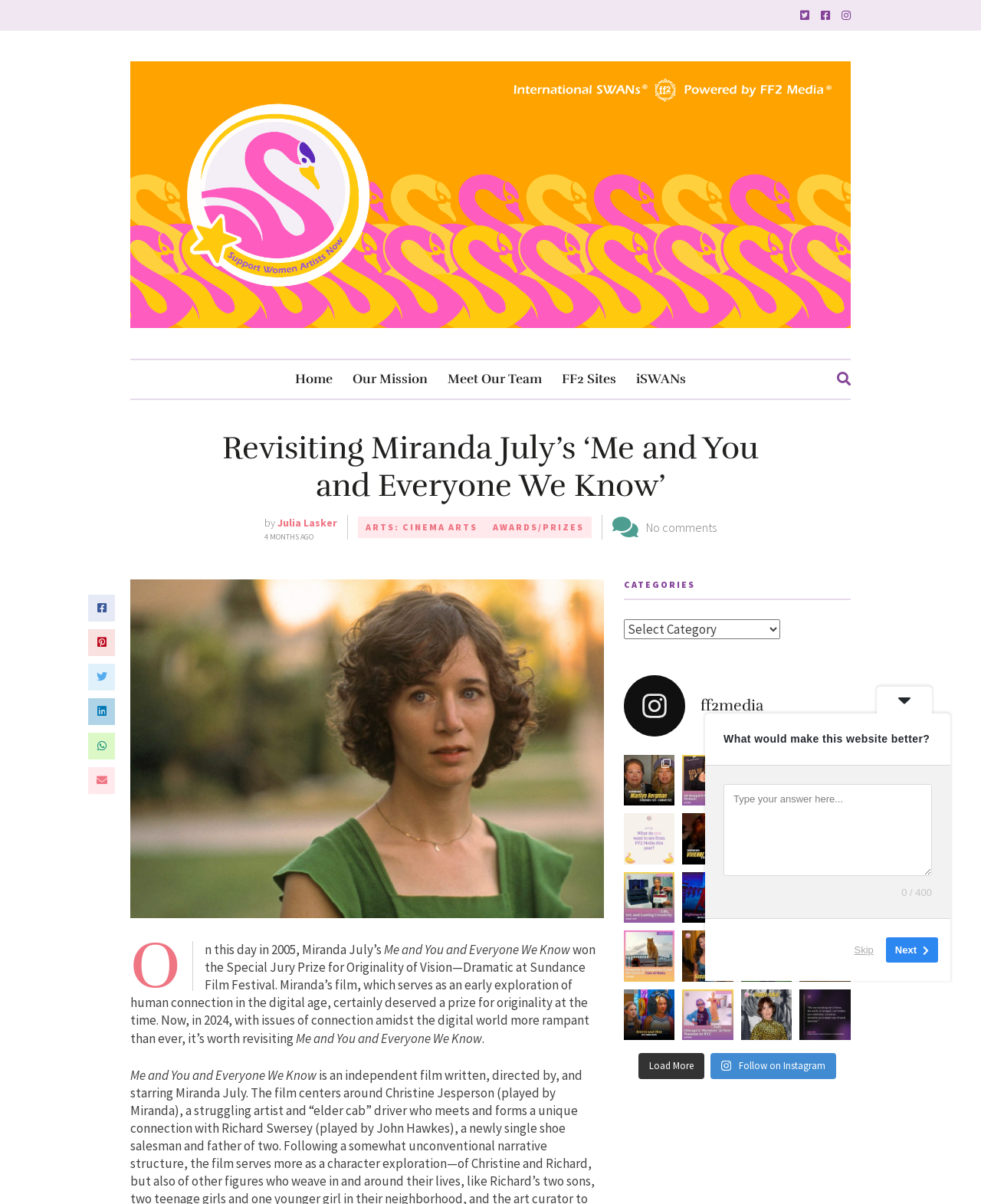Who is the author of the article?
Please provide a detailed and comprehensive answer to the question.

I discovered the answer by looking at the byline of the article, which mentions the author's name as Julia Lasker.